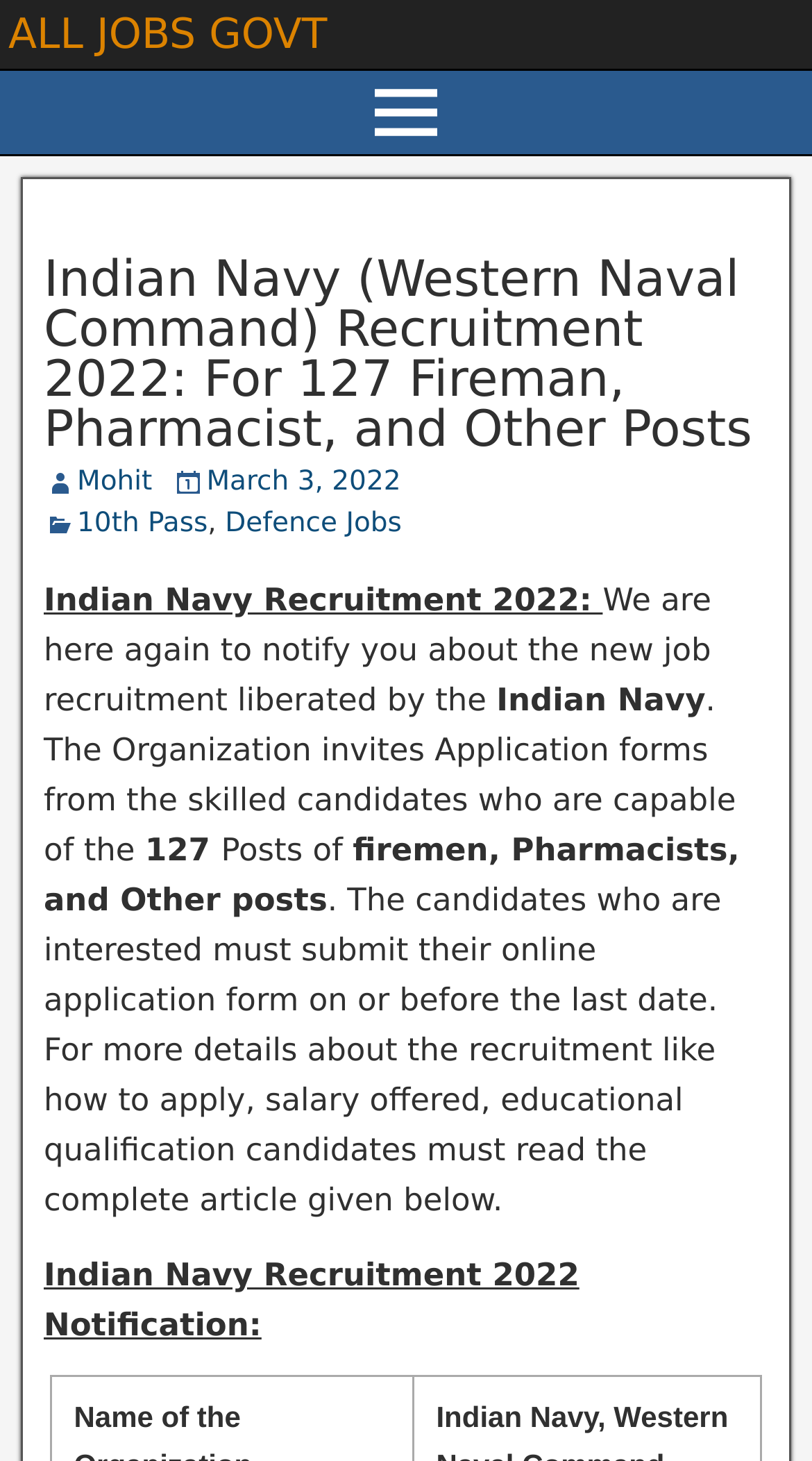What type of jobs are available?
Based on the image, please offer an in-depth response to the question.

The type of jobs available can be found in the link 'Defence Jobs' which is located in the middle of the webpage. Additionally, the text also mentions 'firemen, Pharmacists, and Other posts' which provides more information about the type of jobs available.